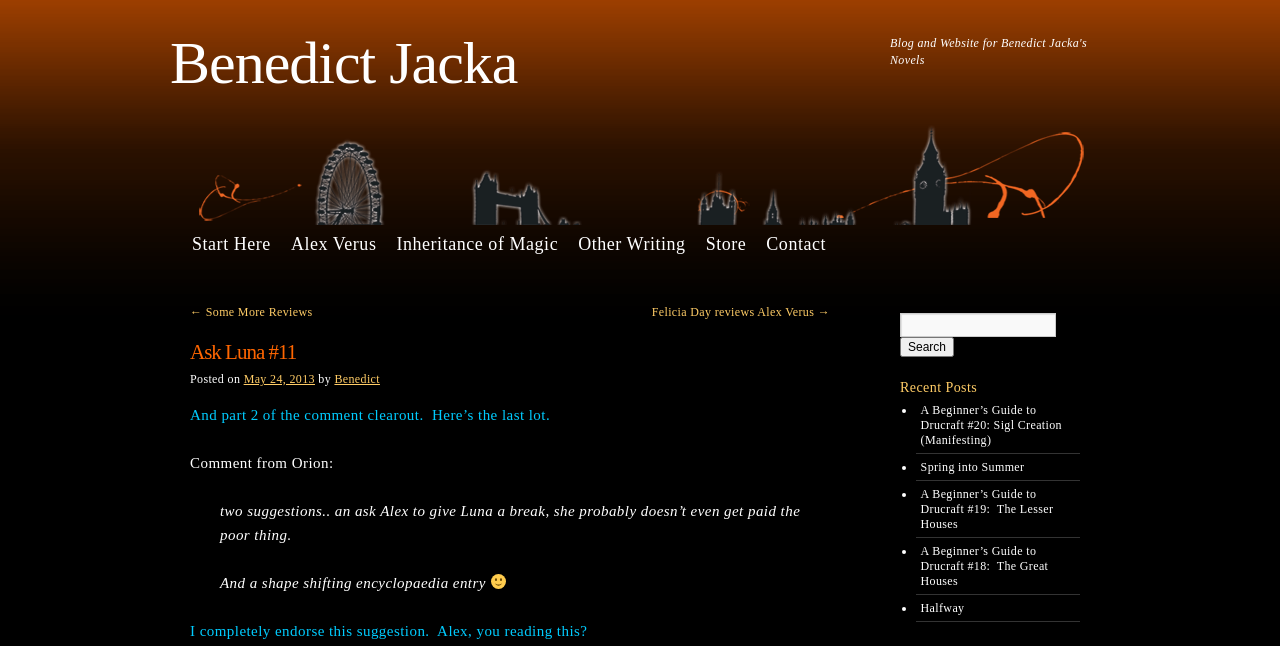Generate a thorough caption that explains the contents of the webpage.

This webpage appears to be a blog post titled "Ask Luna #11" by Benedict Jacka. At the top, there is a link to the author's name, accompanied by a large image of the author. Below this, there is a navigation menu with links to various sections of the website, including "Start Here", "Alex Verus", "Inheritance of Magic", "Other Writing", "Store", and "Contact".

The main content of the page begins with a heading that reads "Ask Luna #11", followed by a posting date and the author's name. The post itself is divided into sections, with the first part discussing comments from readers. There is a comment from someone named Orion, followed by a response from the author.

The page also features a search bar on the right side, with a textbox and a search button. Below this, there is a section titled "Recent Posts", which lists several links to other blog posts, including "A Beginner's Guide to Drucraft" and "Spring into Summer".

Throughout the page, there are several images, including a small smiley face icon and a list marker icon that appears repeatedly in the "Recent Posts" section. The overall layout of the page is organized, with clear headings and concise text.